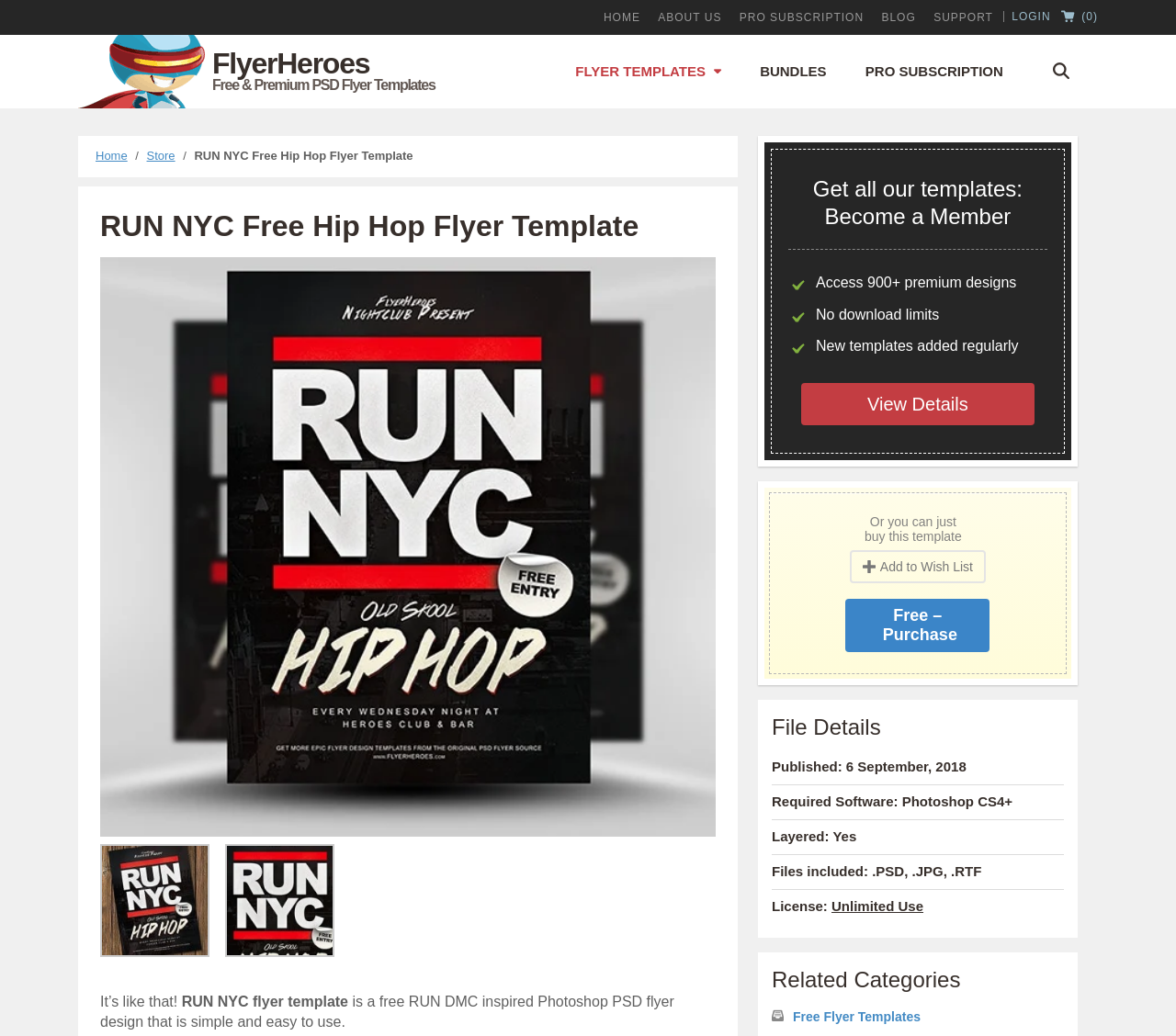Highlight the bounding box coordinates of the element you need to click to perform the following instruction: "Click on the 'HOME' link."

[0.507, 0.012, 0.551, 0.022]